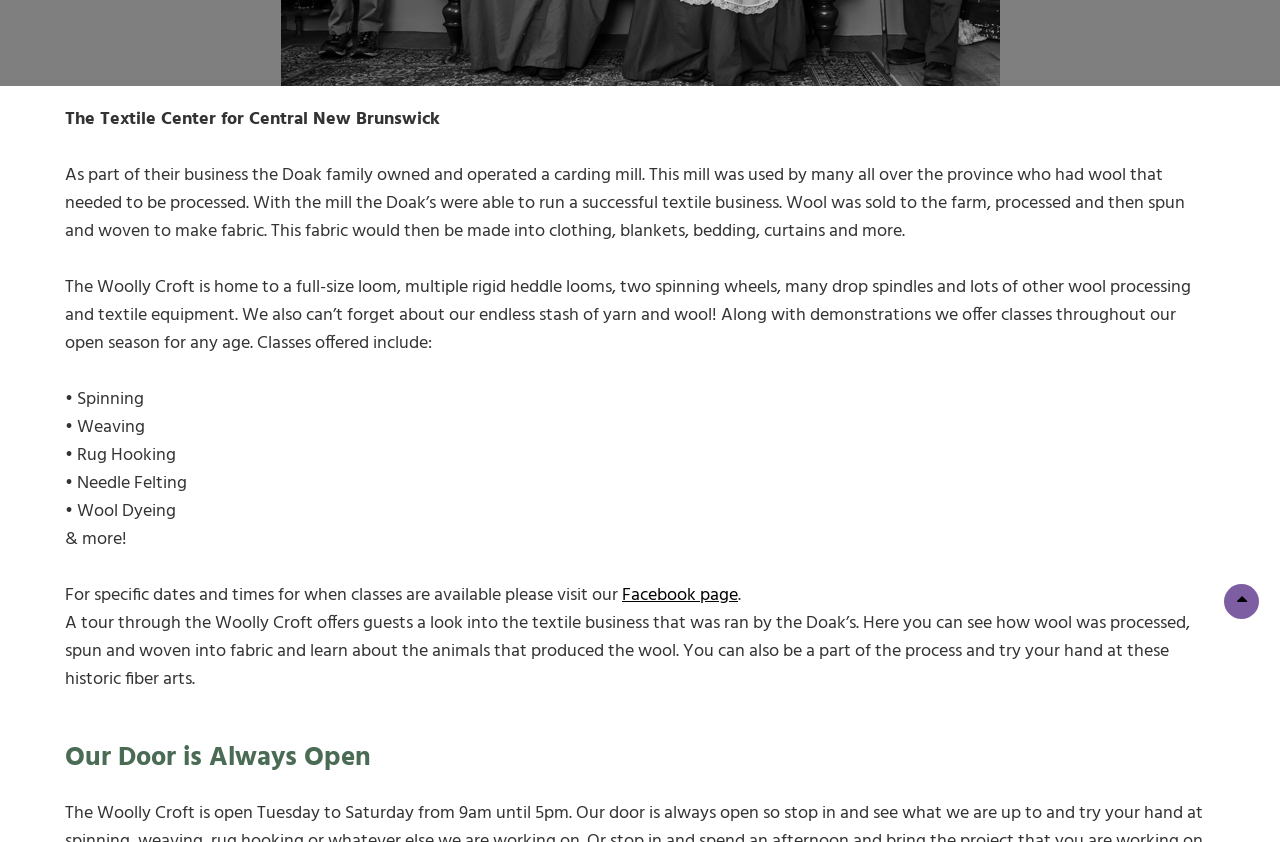Using the format (top-left x, top-left y, bottom-right x, bottom-right y), and given the element description, identify the bounding box coordinates within the screenshot: Scroll Up

[0.956, 0.694, 0.984, 0.735]